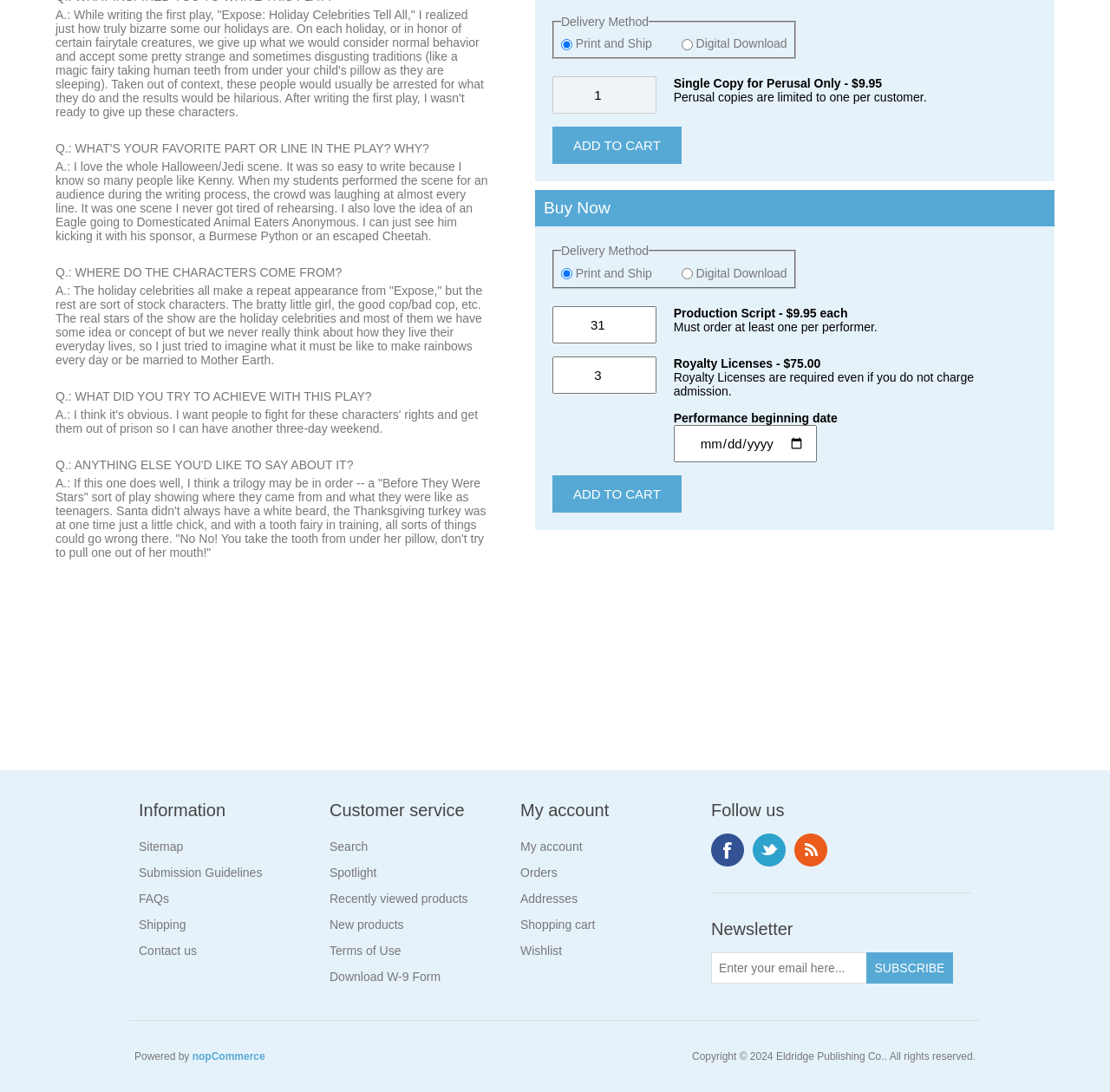What is the price of a single copy for perusal only?
Look at the image and respond with a single word or a short phrase.

$9.95